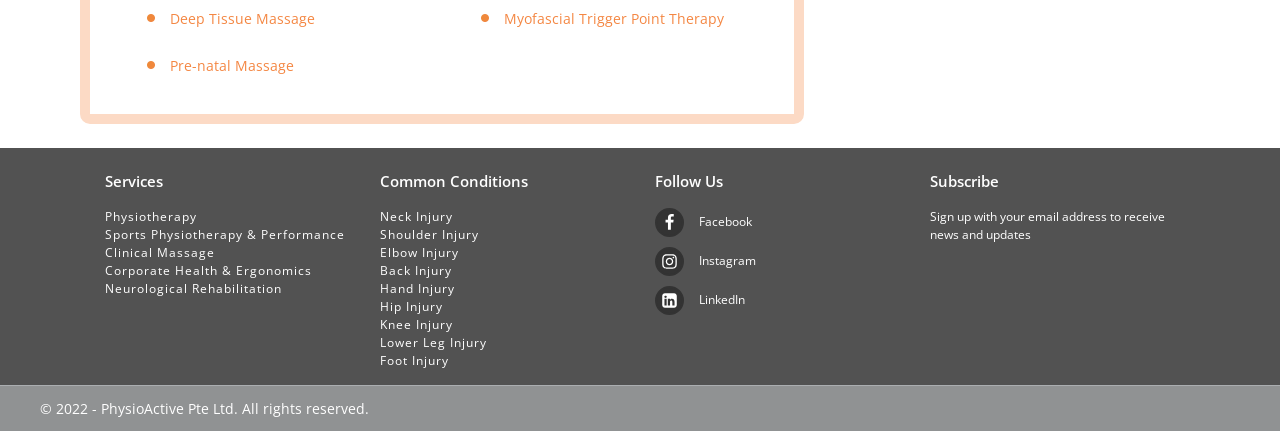Determine the bounding box coordinates for the HTML element mentioned in the following description: "Corporate Health & Ergonomics". The coordinates should be a list of four floats ranging from 0 to 1, represented as [left, top, right, bottom].

[0.082, 0.607, 0.27, 0.649]